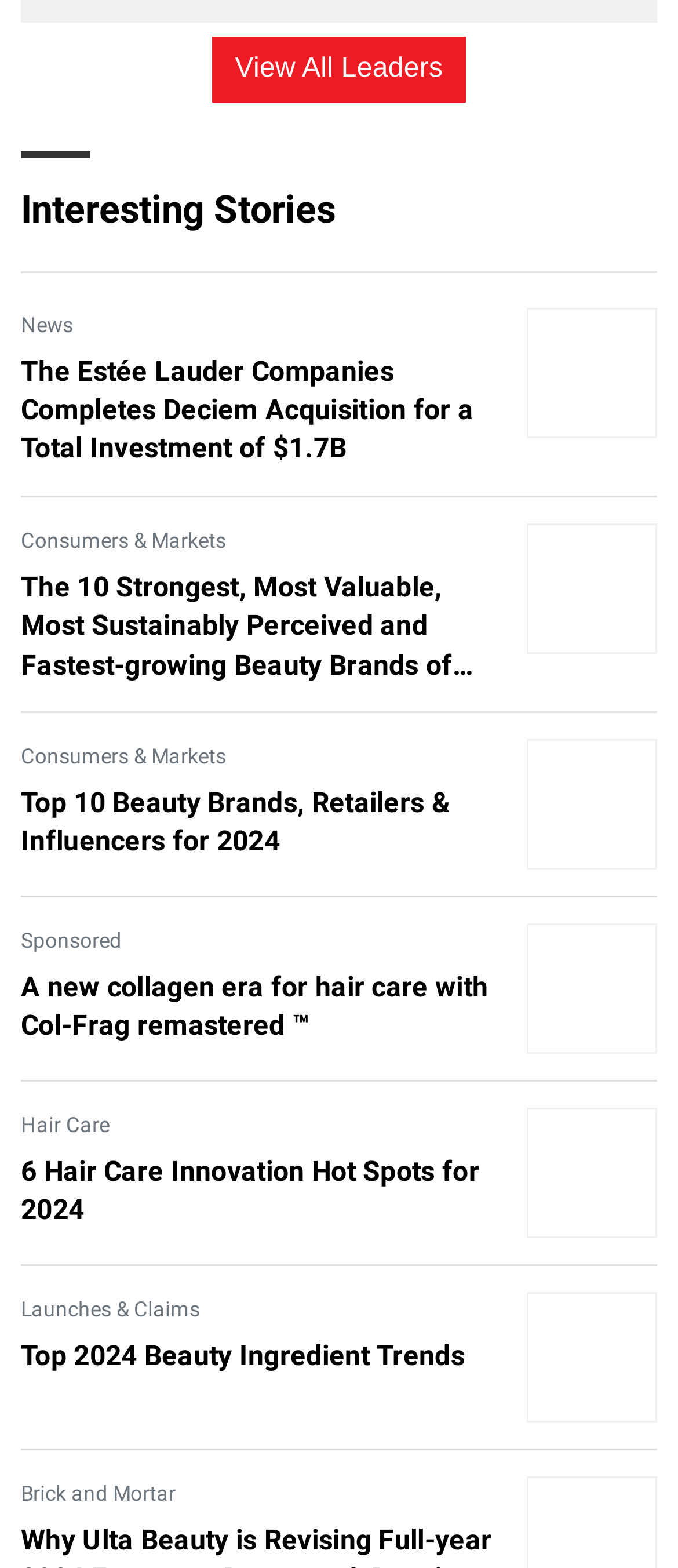Locate the bounding box coordinates of the area to click to fulfill this instruction: "Discover top 2024 beauty ingredient trends". The bounding box should be presented as four float numbers between 0 and 1, in the order [left, top, right, bottom].

[0.031, 0.853, 0.746, 0.878]